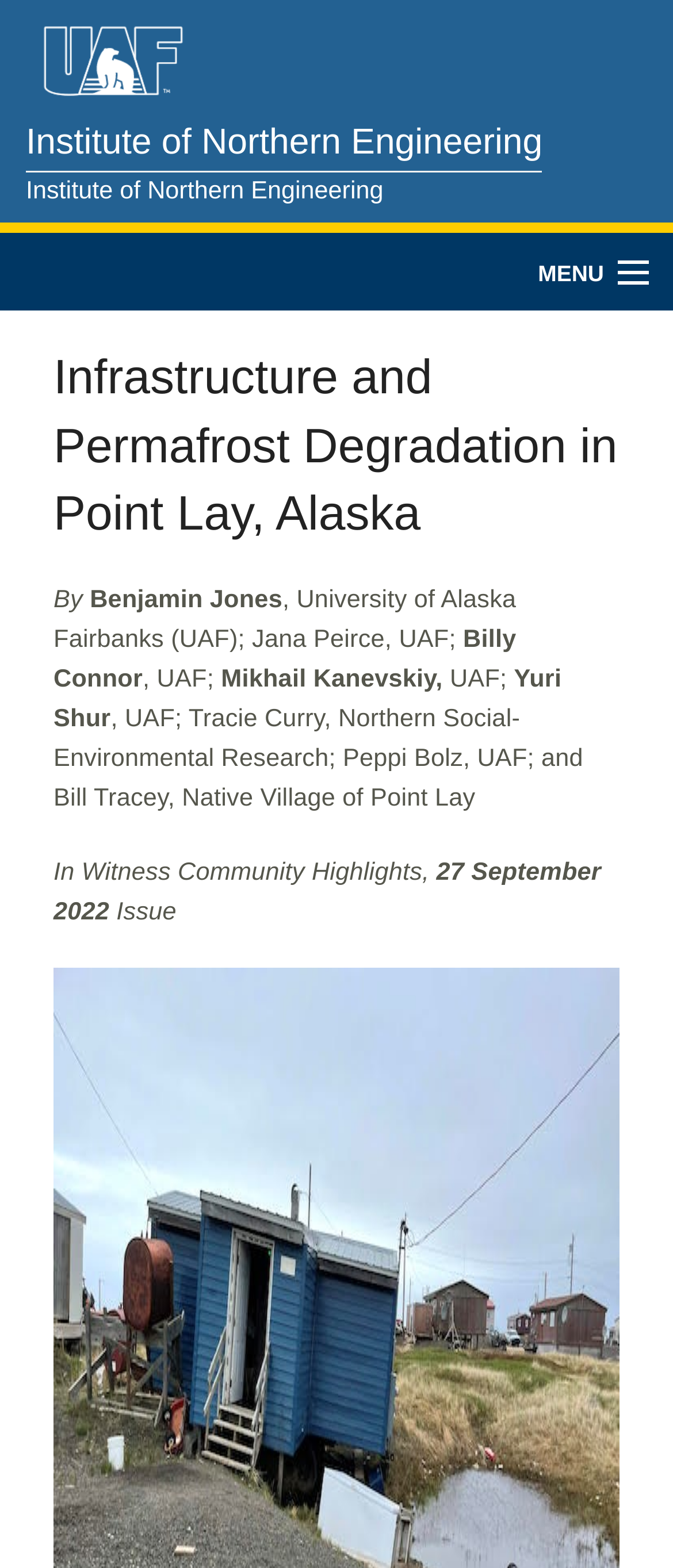What is the name of the university?
Look at the screenshot and respond with one word or a short phrase.

University of Alaska Fairbanks